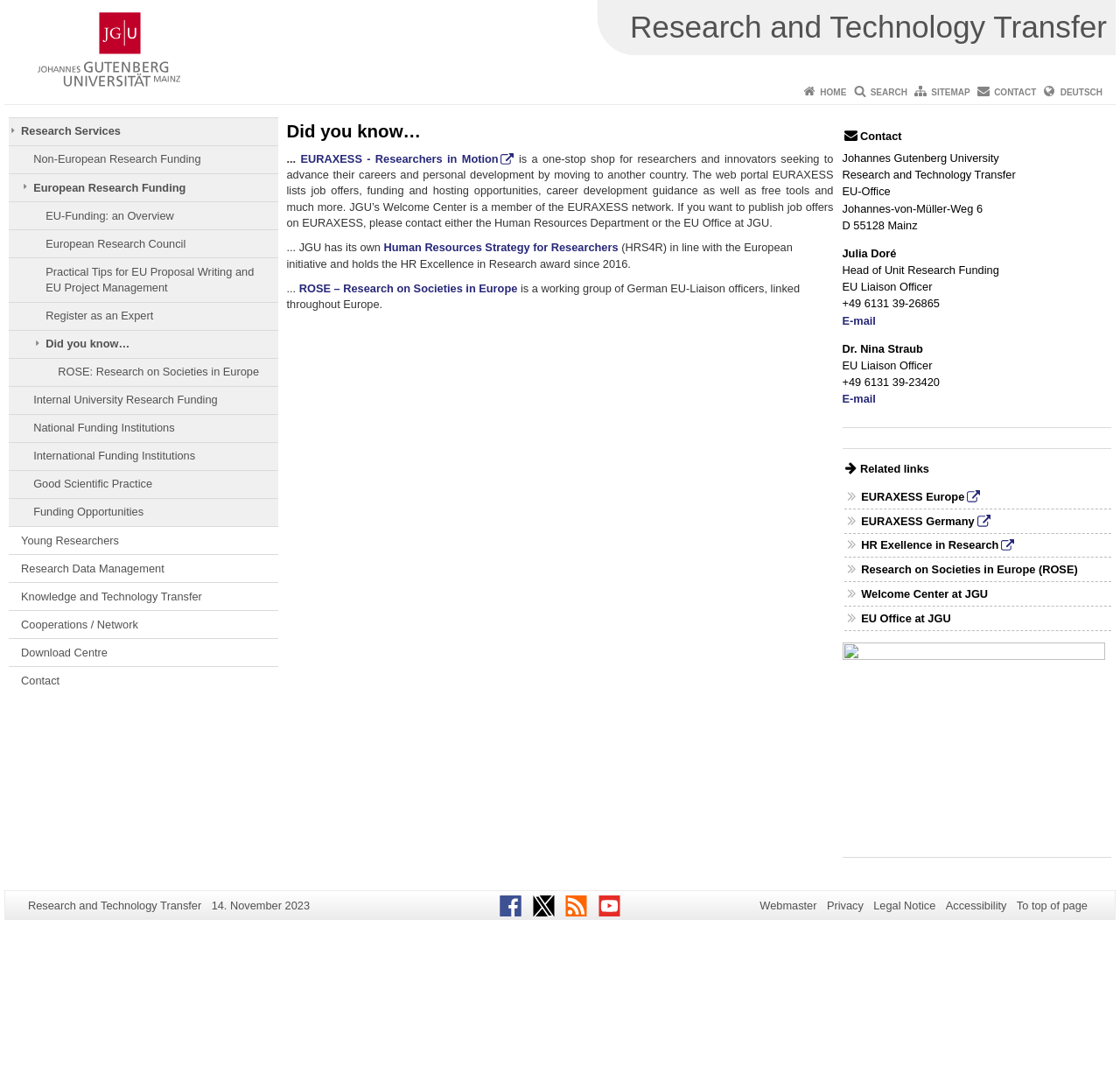Provide the bounding box coordinates for the UI element that is described as: "HR Exellence in Research".

[0.769, 0.502, 0.906, 0.514]